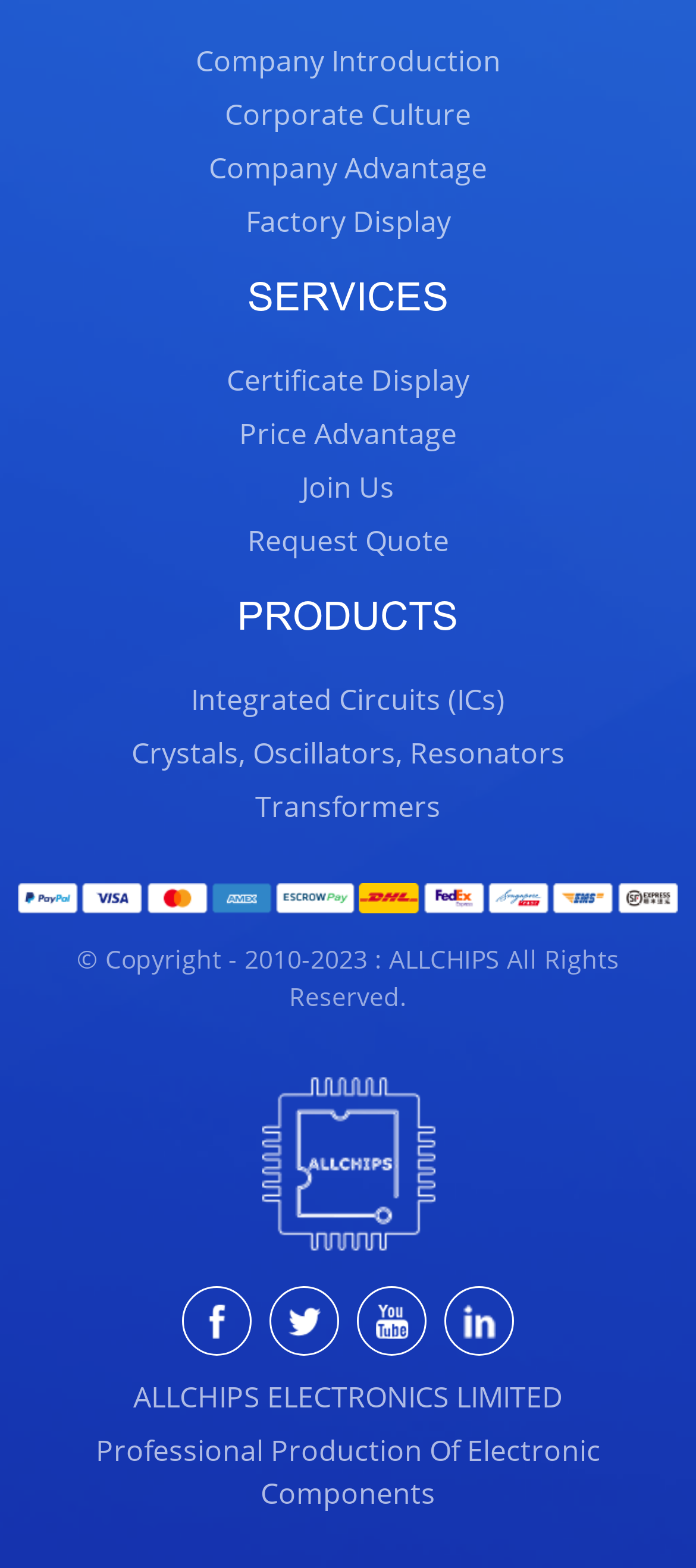Is there a request quote feature?
We need a detailed and meticulous answer to the question.

I can see a link that says 'Request Quote' on the webpage, which suggests that the company provides a feature for customers to request a quote for their products or services.